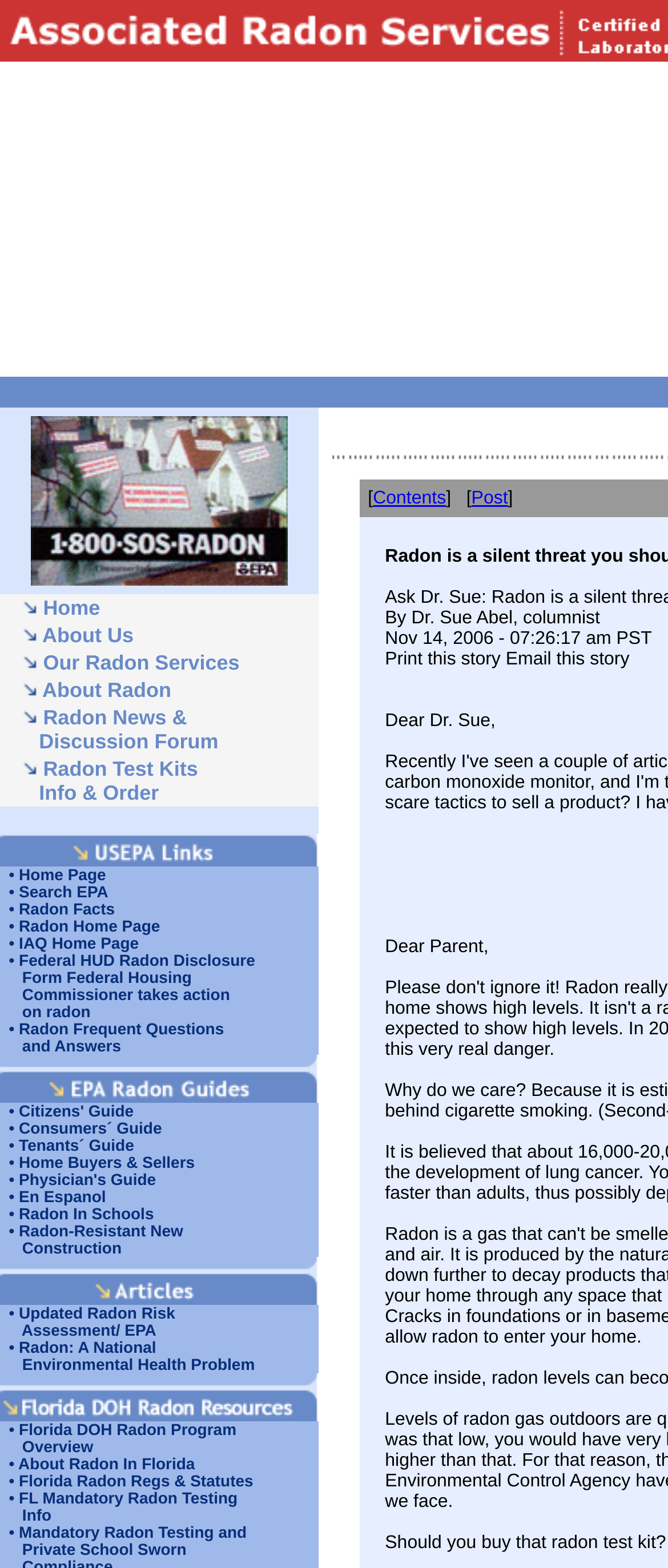Generate a thorough caption that explains the contents of the webpage.

The webpage is about Associated Radon Services, a certified radon analytical laboratory that provides radon testing and measurement services. At the top of the page, there is a logo and a navigation menu with links to different sections of the website, including "Home", "About Us", "Our Radon Services", "About Radon", "Radon News & Discussion Forum", and "Radon Test Kits Info & Order".

Below the navigation menu, there is a table with two columns. The left column contains a list of links to various resources related to radon, including the EPA's home page, search EPA, radon facts, and more. The right column is empty.

Further down the page, there is another table with two columns. The left column contains a list of links to guides and resources for different groups, including citizens, consumers, tenants, home buyers and sellers, physicians, and schools. The right column is empty.

There are no images on the page except for a small icon next to each link in the navigation menu. The overall layout of the page is simple and organized, with clear headings and concise text.